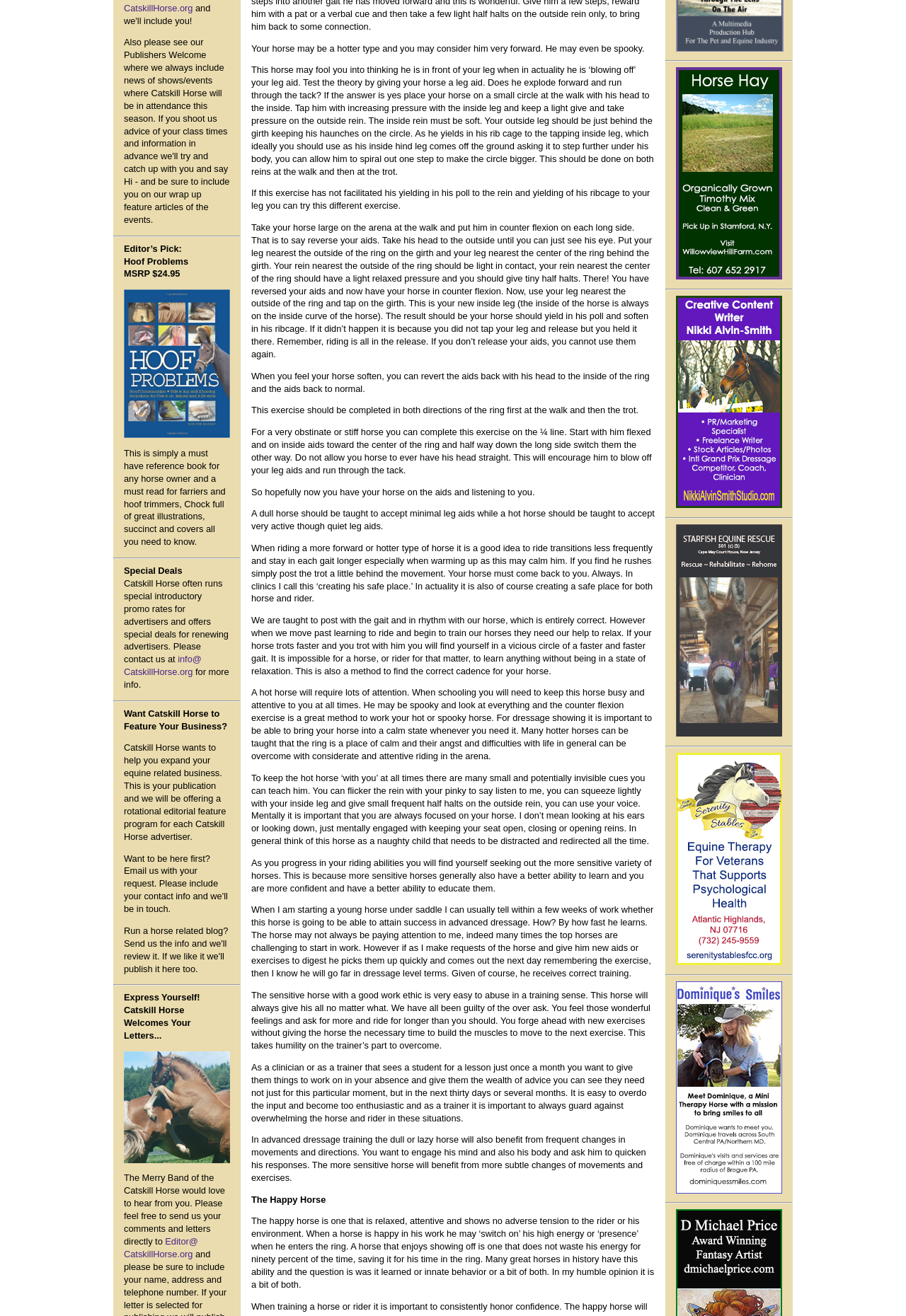Please answer the following question using a single word or phrase: 
What is the purpose of the counter flexion exercise?

To yield in poll and ribcage